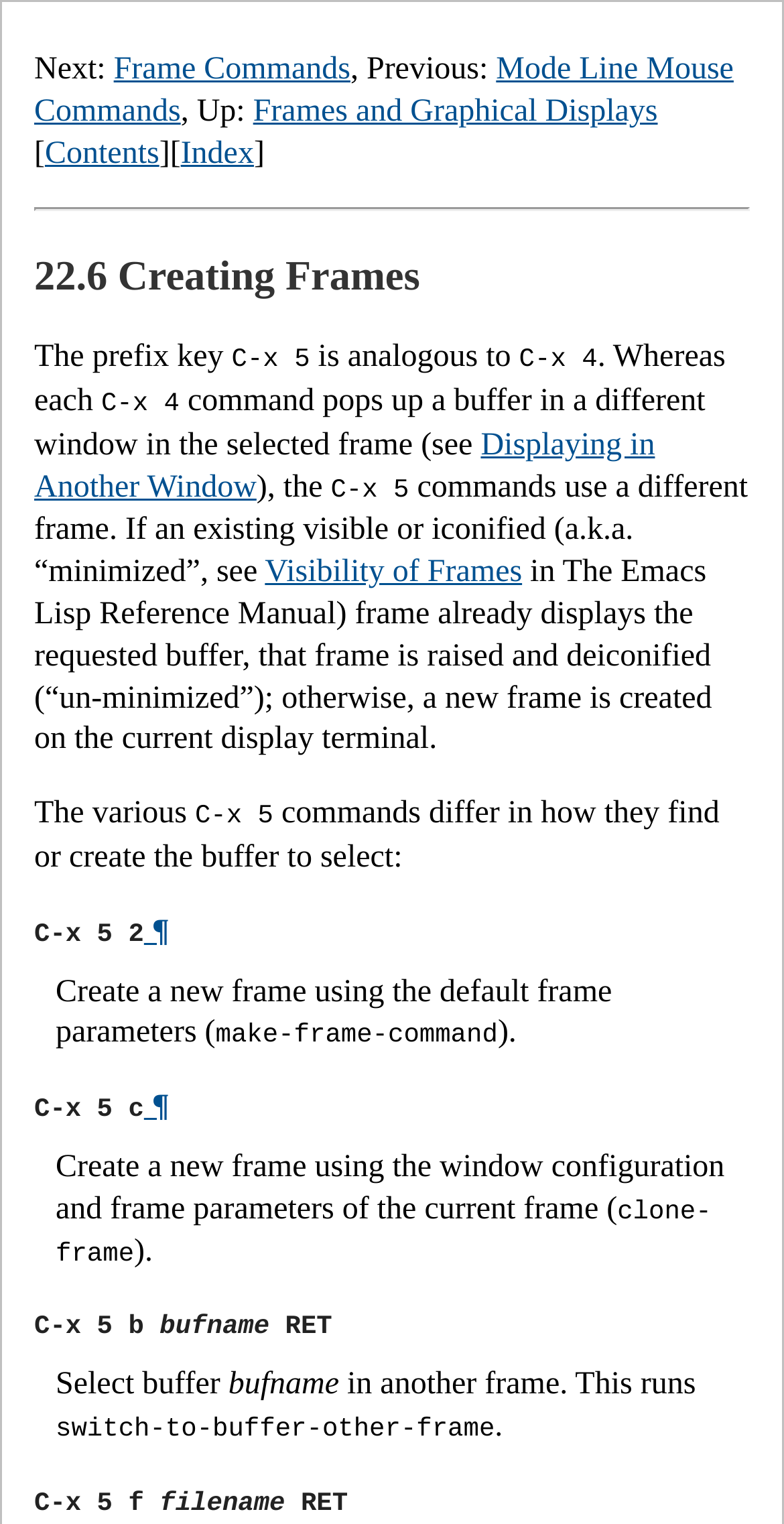Find the bounding box coordinates of the clickable region needed to perform the following instruction: "View 'Displaying in Another Window'". The coordinates should be provided as four float numbers between 0 and 1, i.e., [left, top, right, bottom].

[0.044, 0.281, 0.835, 0.331]